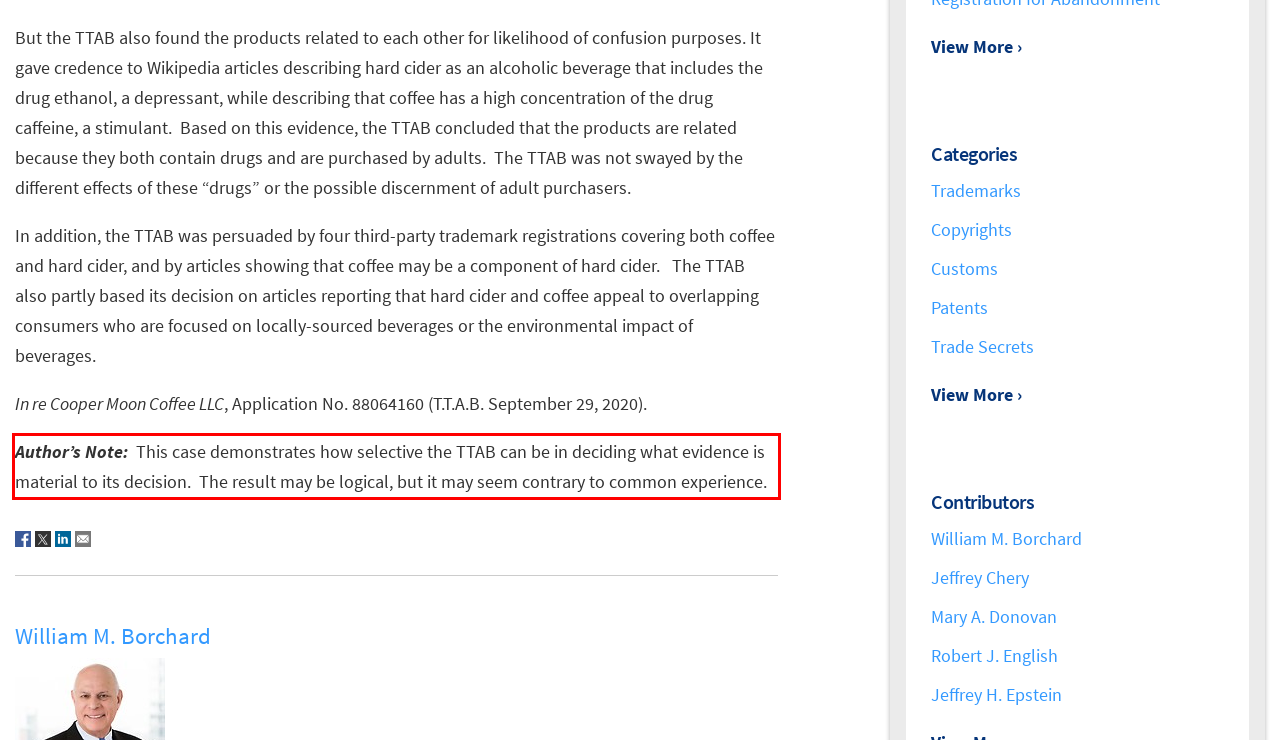You have a screenshot of a webpage with a UI element highlighted by a red bounding box. Use OCR to obtain the text within this highlighted area.

Author’s Note: This case demonstrates how selective the TTAB can be in deciding what evidence is material to its decision. The result may be logical, but it may seem contrary to common experience.